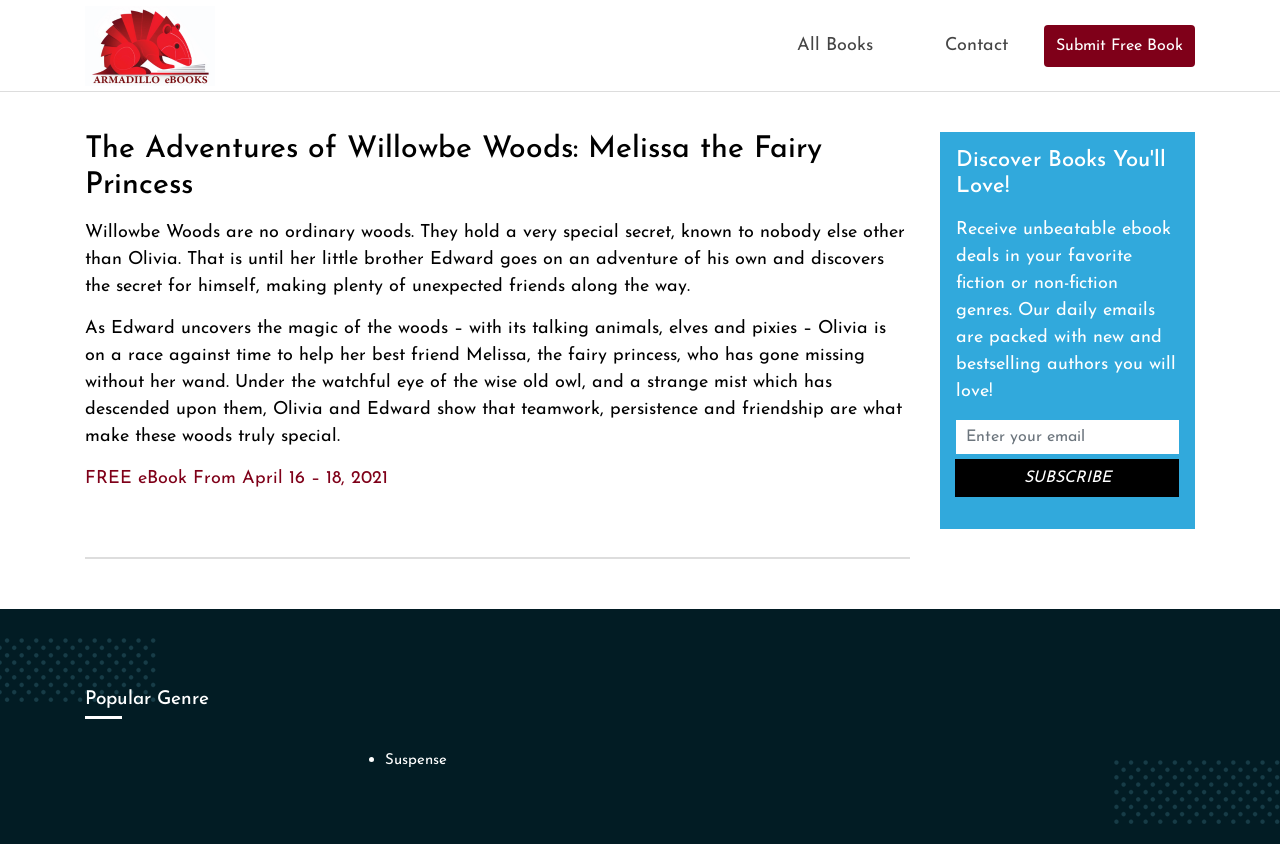Please identify the bounding box coordinates of the element's region that I should click in order to complete the following instruction: "go to All Books page". The bounding box coordinates consist of four float numbers between 0 and 1, i.e., [left, top, right, bottom].

[0.604, 0.0, 0.701, 0.108]